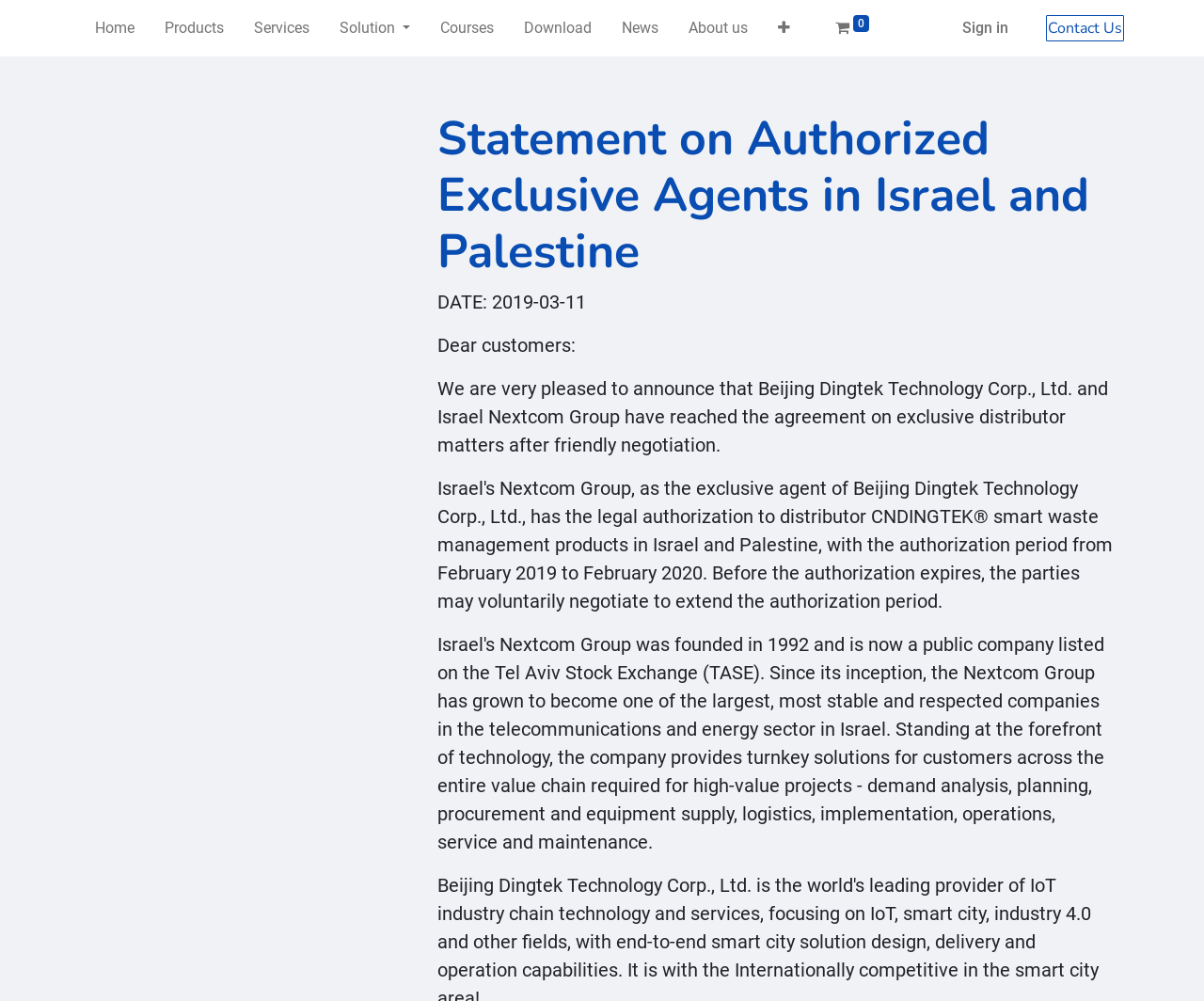Determine the bounding box coordinates of the section I need to click to execute the following instruction: "Contact the author". Provide the coordinates as four float numbers between 0 and 1, i.e., [left, top, right, bottom].

None